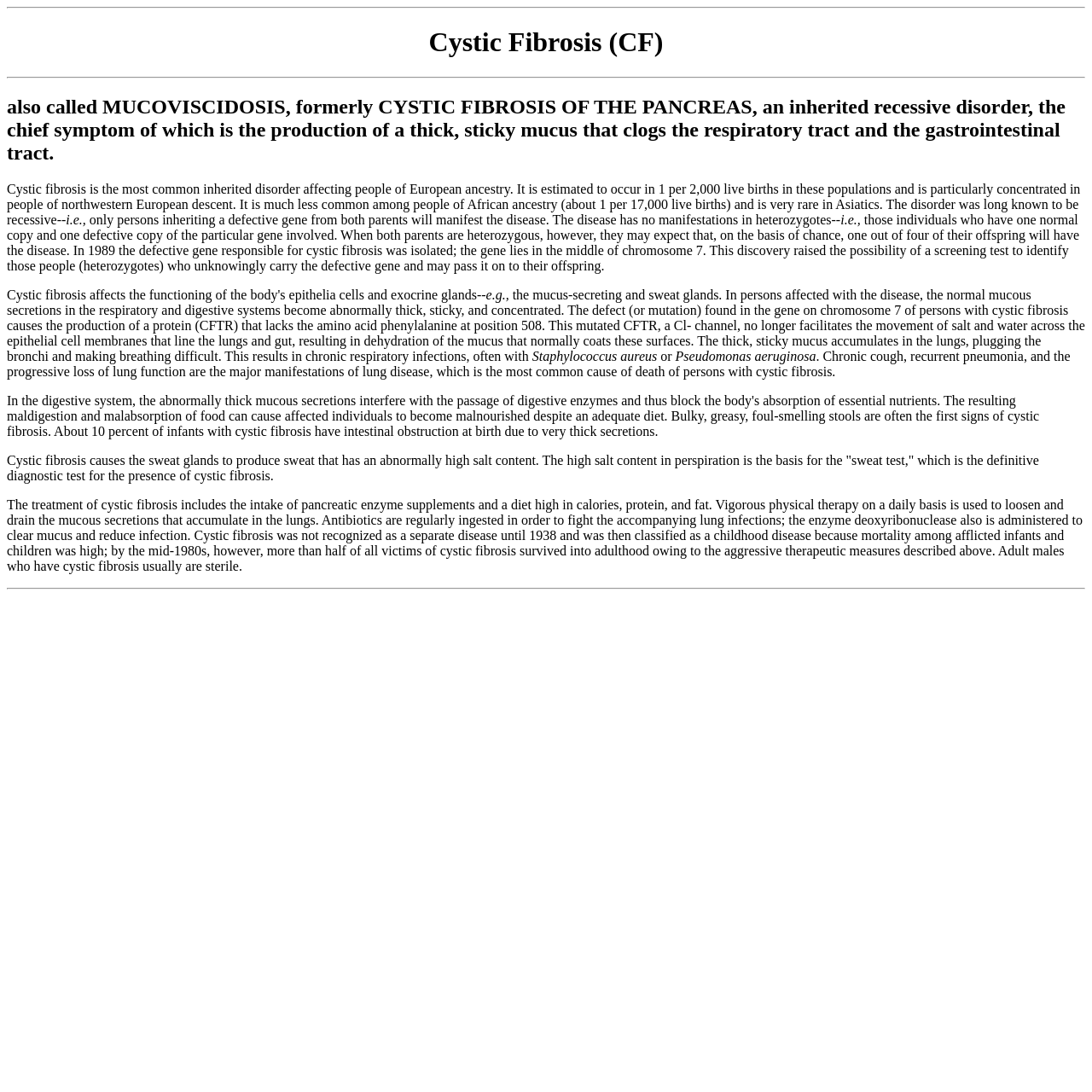Generate a thorough description of the webpage.

The webpage is about Cystic Fibrosis Info, with a clear heading "Cystic Fibrosis (CF)" at the top. Below the heading, there is a horizontal separator. The main content of the webpage is divided into several sections, each describing a specific aspect of Cystic Fibrosis.

The first section provides a detailed description of the disease, stating that it is an inherited recessive disorder characterized by the production of thick, sticky mucus that clogs the respiratory and gastrointestinal tracts. This section is followed by a horizontal separator.

The next section discusses the prevalence of Cystic Fibrosis, stating that it is most common among people of European ancestry and less common among people of African and Asian descent. This section is composed of several paragraphs of text, with some shorter phrases and sentences broken out into separate elements.

The following section explains the genetic basis of the disease, including the discovery of the defective gene responsible for Cystic Fibrosis and the possibility of a screening test to identify carriers of the gene. This section also includes some shorter phrases and sentences broken out into separate elements.

The next section describes the effects of Cystic Fibrosis on the body, including the production of abnormally thick, sticky mucus in the respiratory and digestive systems. This section mentions specific bacteria that can cause infections in people with Cystic Fibrosis, such as Staphylococcus aureus and Pseudomonas aeruginosa.

The final section discusses the treatment of Cystic Fibrosis, including the intake of pancreatic enzyme supplements, a high-calorie diet, and vigorous physical therapy to loosen and drain mucus from the lungs. Antibiotics and other medications are also used to fight lung infections. The section concludes by mentioning that Cystic Fibrosis was not recognized as a separate disease until 1938 and that aggressive therapeutic measures have improved survival rates.

Throughout the webpage, there are several horizontal separators that divide the content into distinct sections. The text is dense and informative, with no images present on the page.